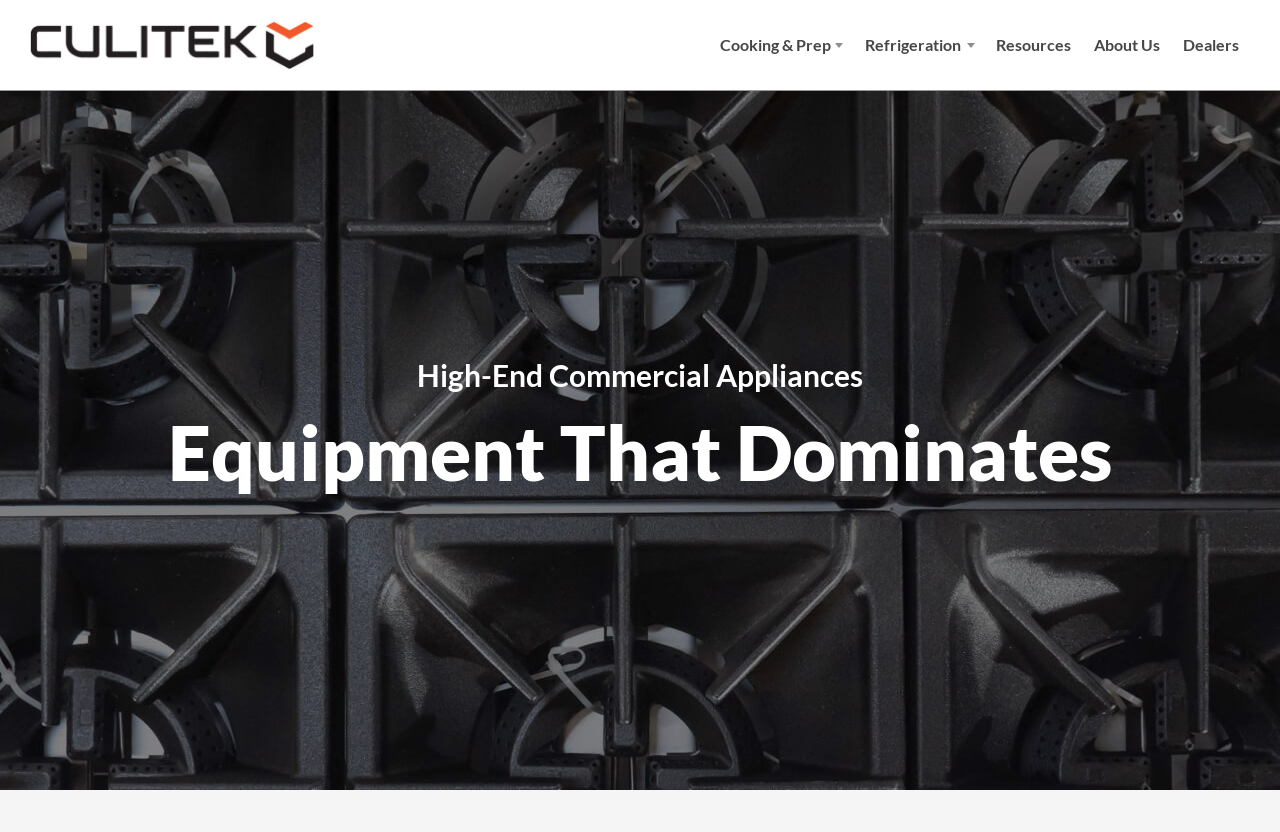Predict the bounding box coordinates for the UI element described as: "Ranges". The coordinates should be four float numbers between 0 and 1, presented as [left, top, right, bottom].

[0.468, 0.194, 0.596, 0.236]